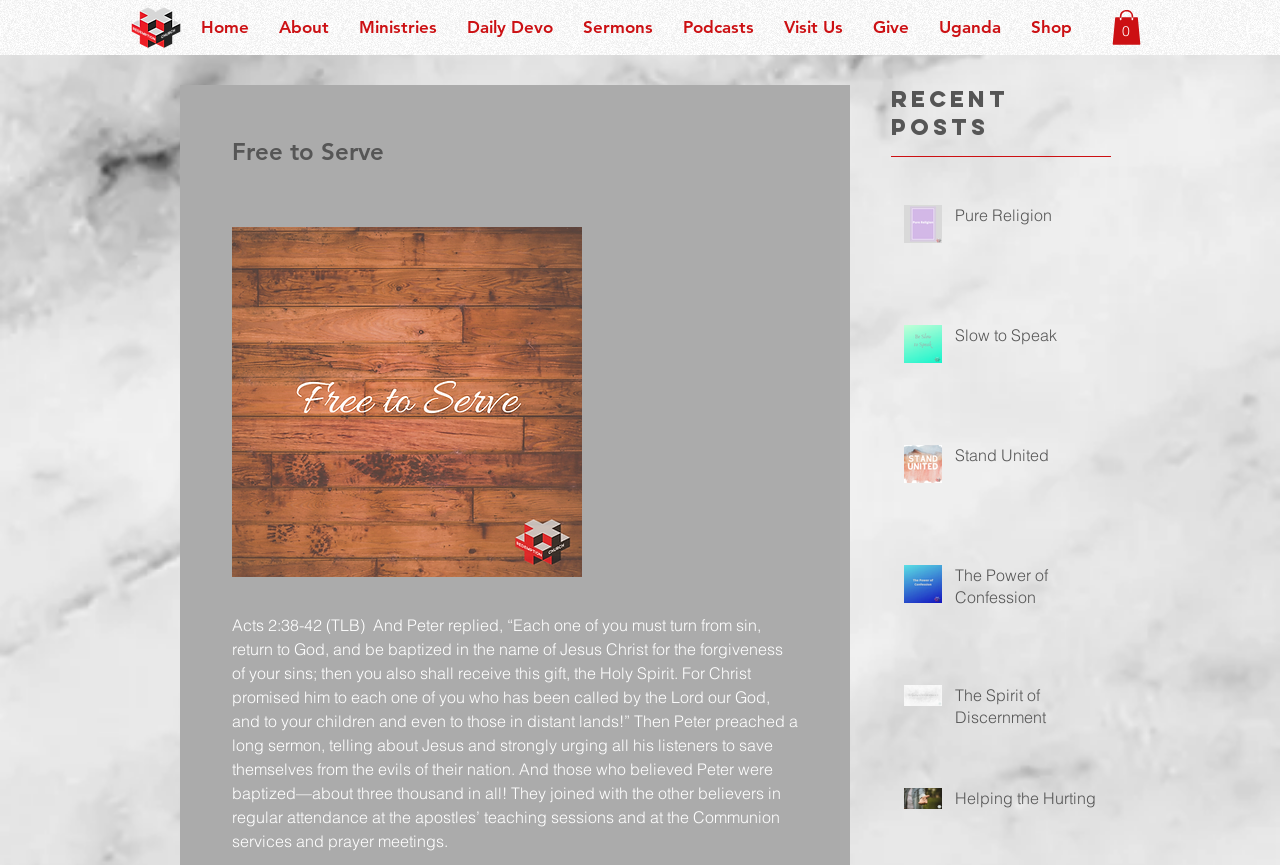Please determine the bounding box coordinates for the element with the description: "Slow to Speak".

[0.746, 0.374, 0.859, 0.409]